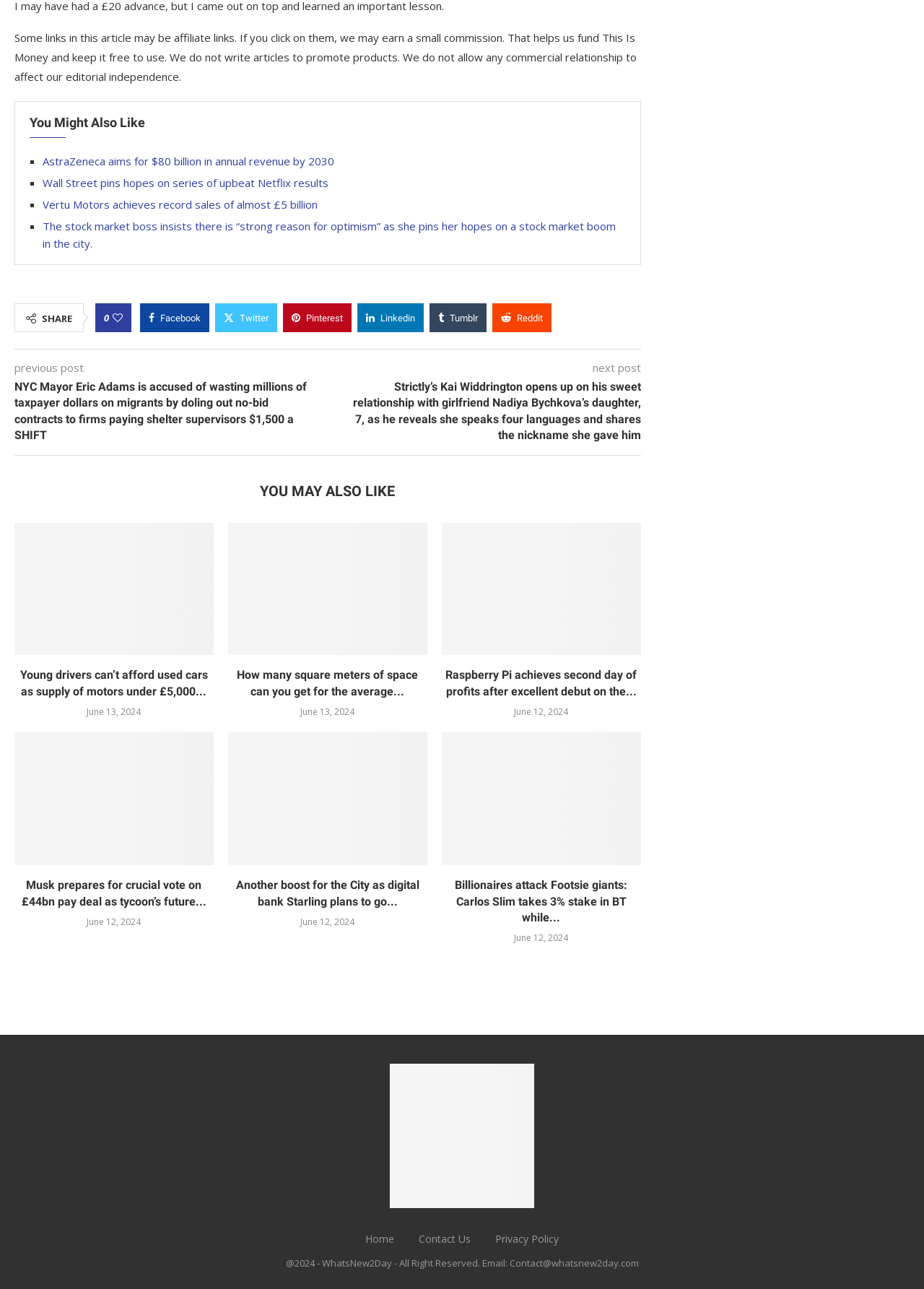Please specify the bounding box coordinates of the element that should be clicked to execute the given instruction: 'Check the next post'. Ensure the coordinates are four float numbers between 0 and 1, expressed as [left, top, right, bottom].

[0.641, 0.28, 0.693, 0.291]